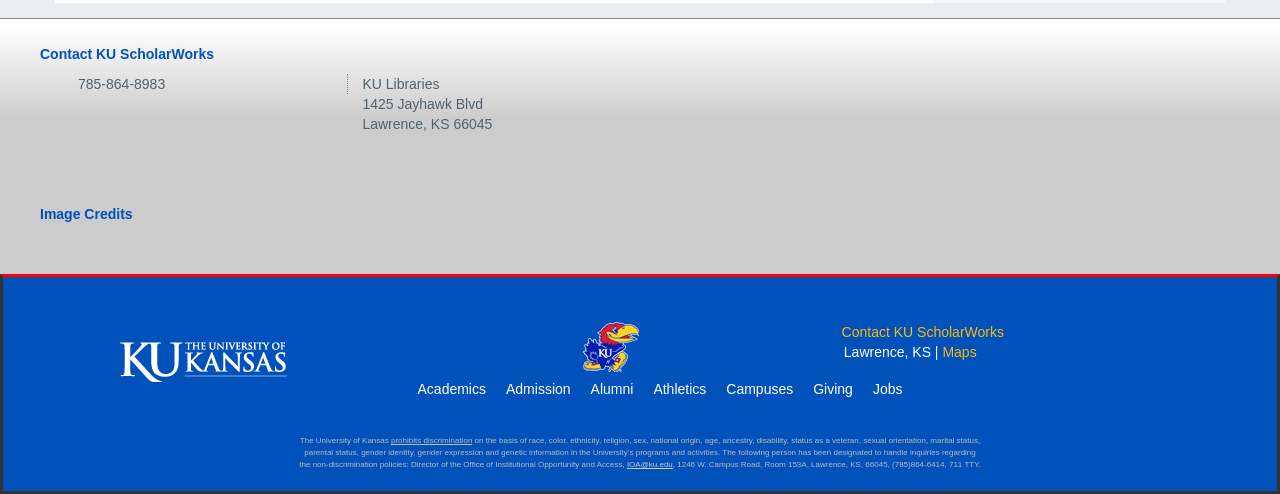What is the phone number of KU ScholarWorks?
From the screenshot, provide a brief answer in one word or phrase.

785-864-8983